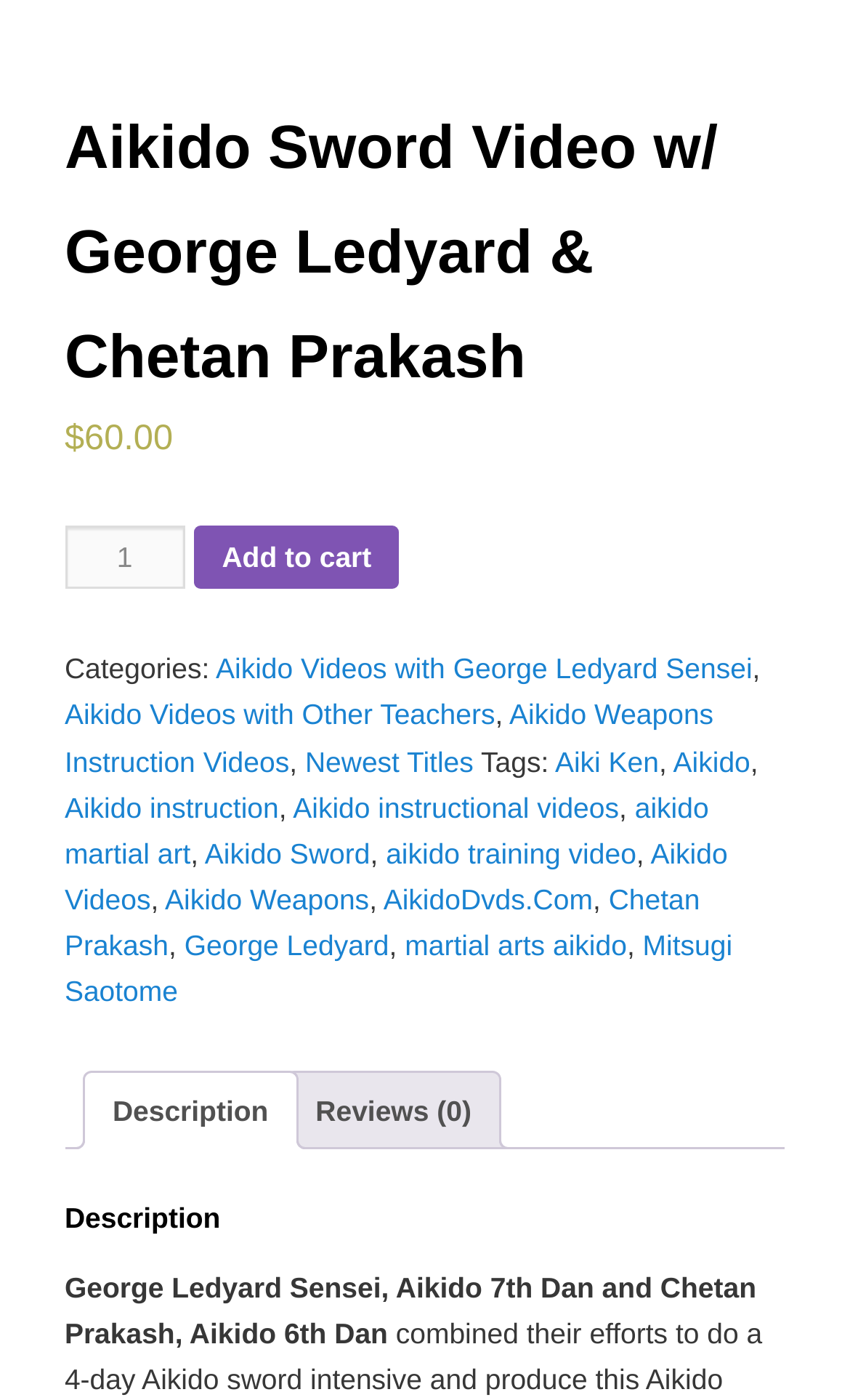Please locate the UI element described by "Aikido Weapons Instruction Videos" and provide its bounding box coordinates.

[0.076, 0.499, 0.839, 0.555]